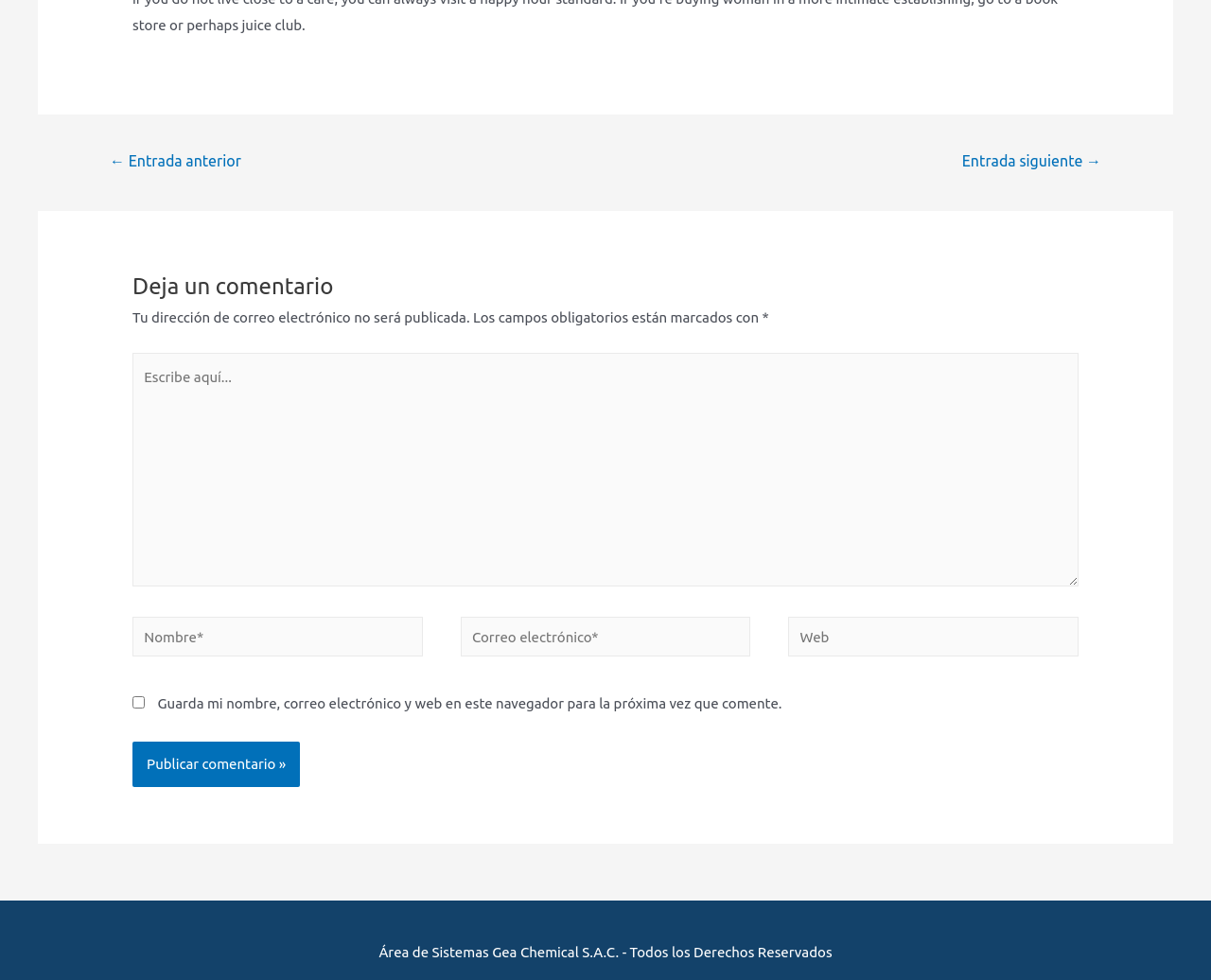Using the provided element description: "Entrada siguiente →", determine the bounding box coordinates of the corresponding UI element in the screenshot.

[0.776, 0.148, 0.928, 0.184]